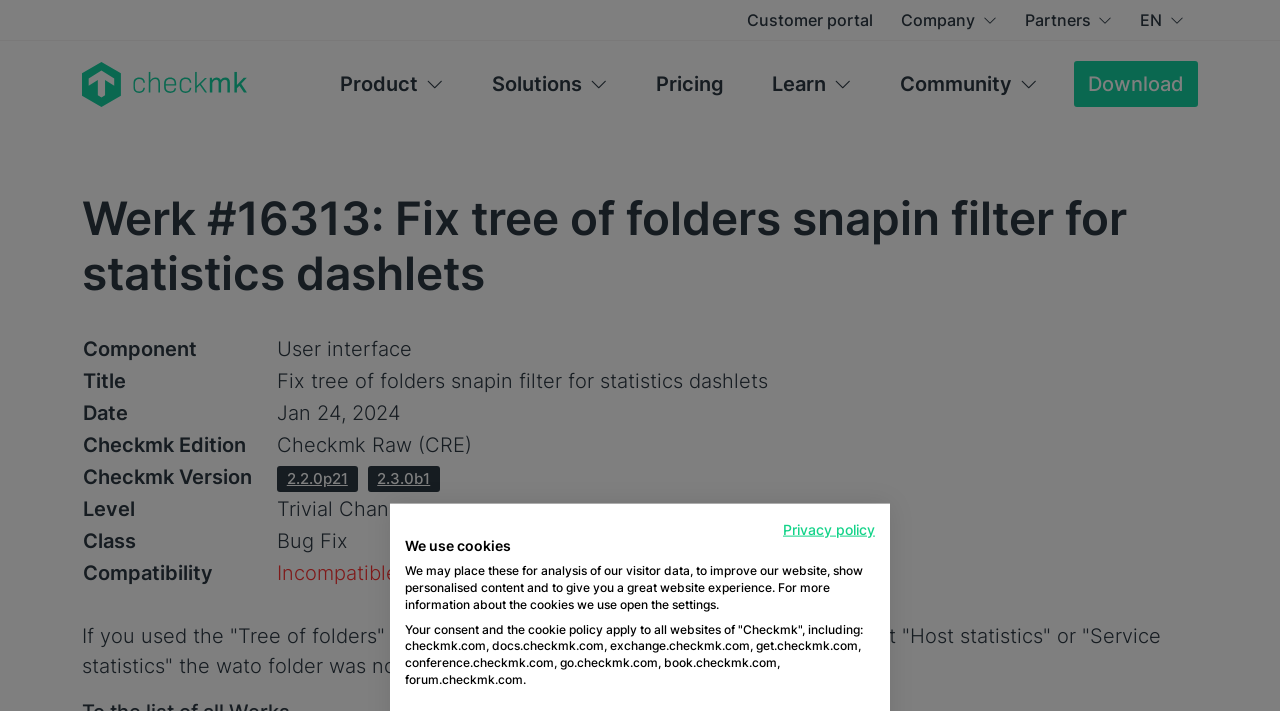What is the company name?
Please use the image to provide an in-depth answer to the question.

The company name can be found in the top navigation bar, where it is written as 'Checkmk' with an image next to it.